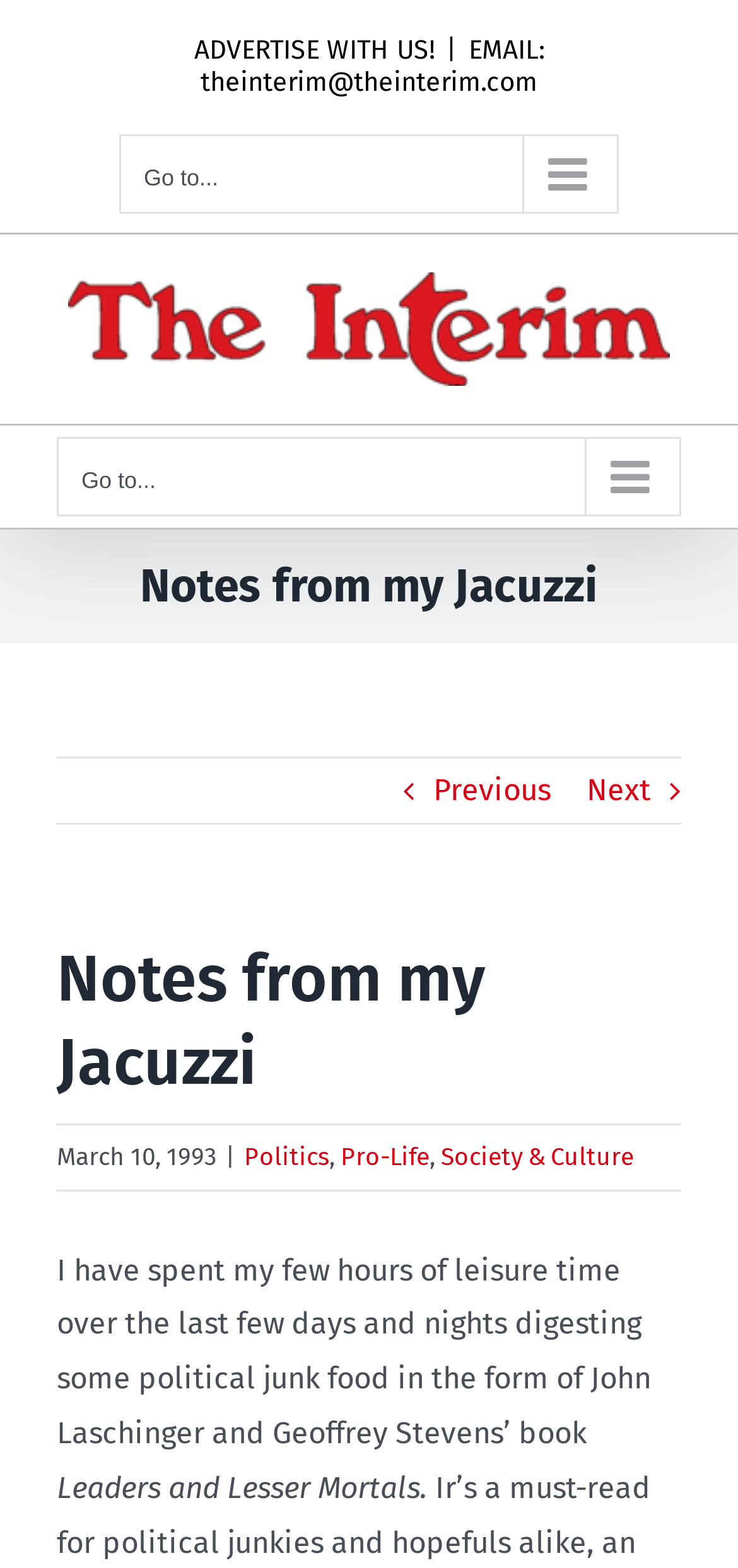Identify the bounding box coordinates of the specific part of the webpage to click to complete this instruction: "View the article categorized under Politics".

[0.331, 0.729, 0.446, 0.747]